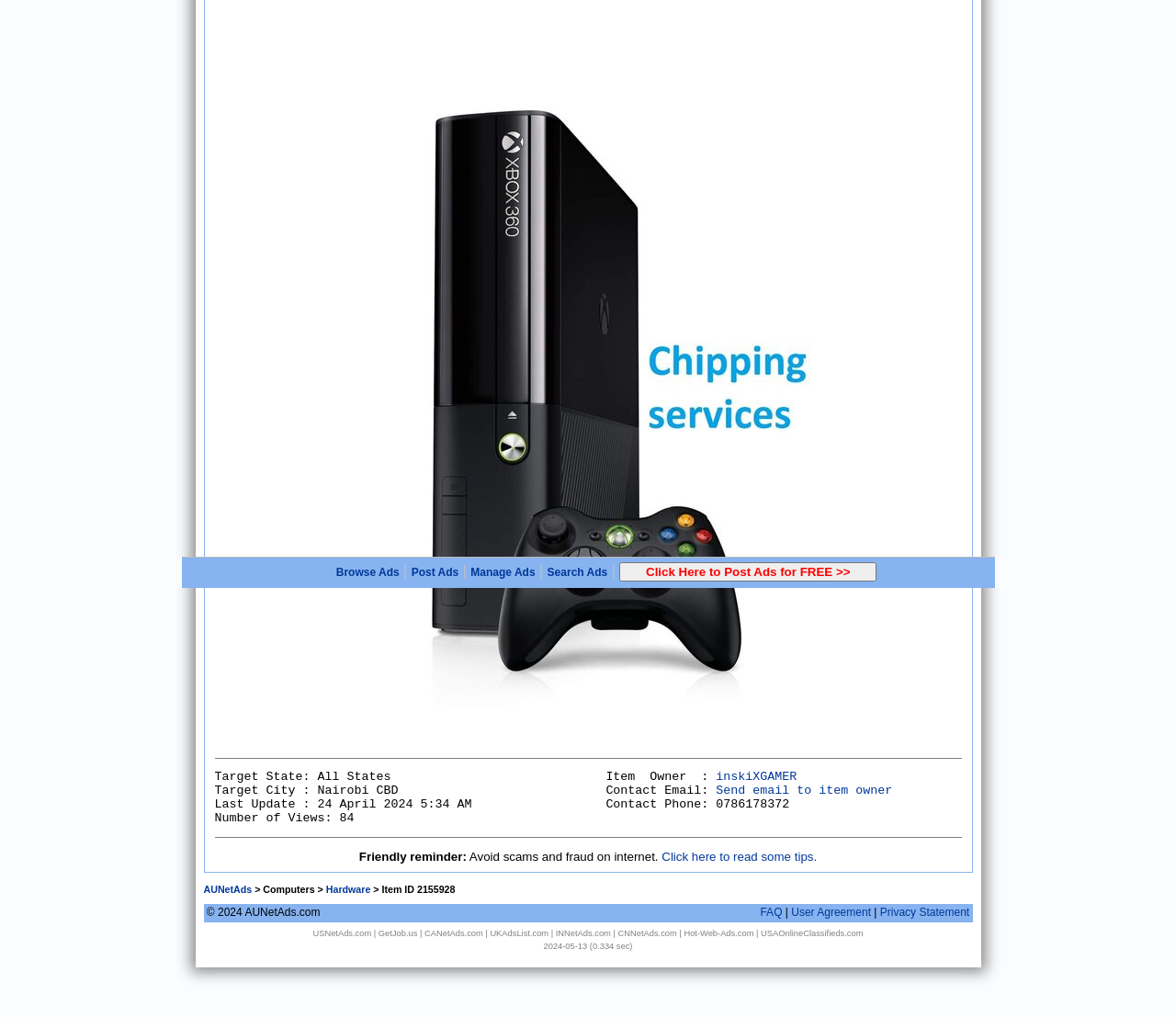Please determine the bounding box coordinates for the UI element described here. Use the format (top-left x, top-left y, bottom-right x, bottom-right y) with values bounded between 0 and 1: USAOnlineClassifieds.com

[0.647, 0.913, 0.734, 0.922]